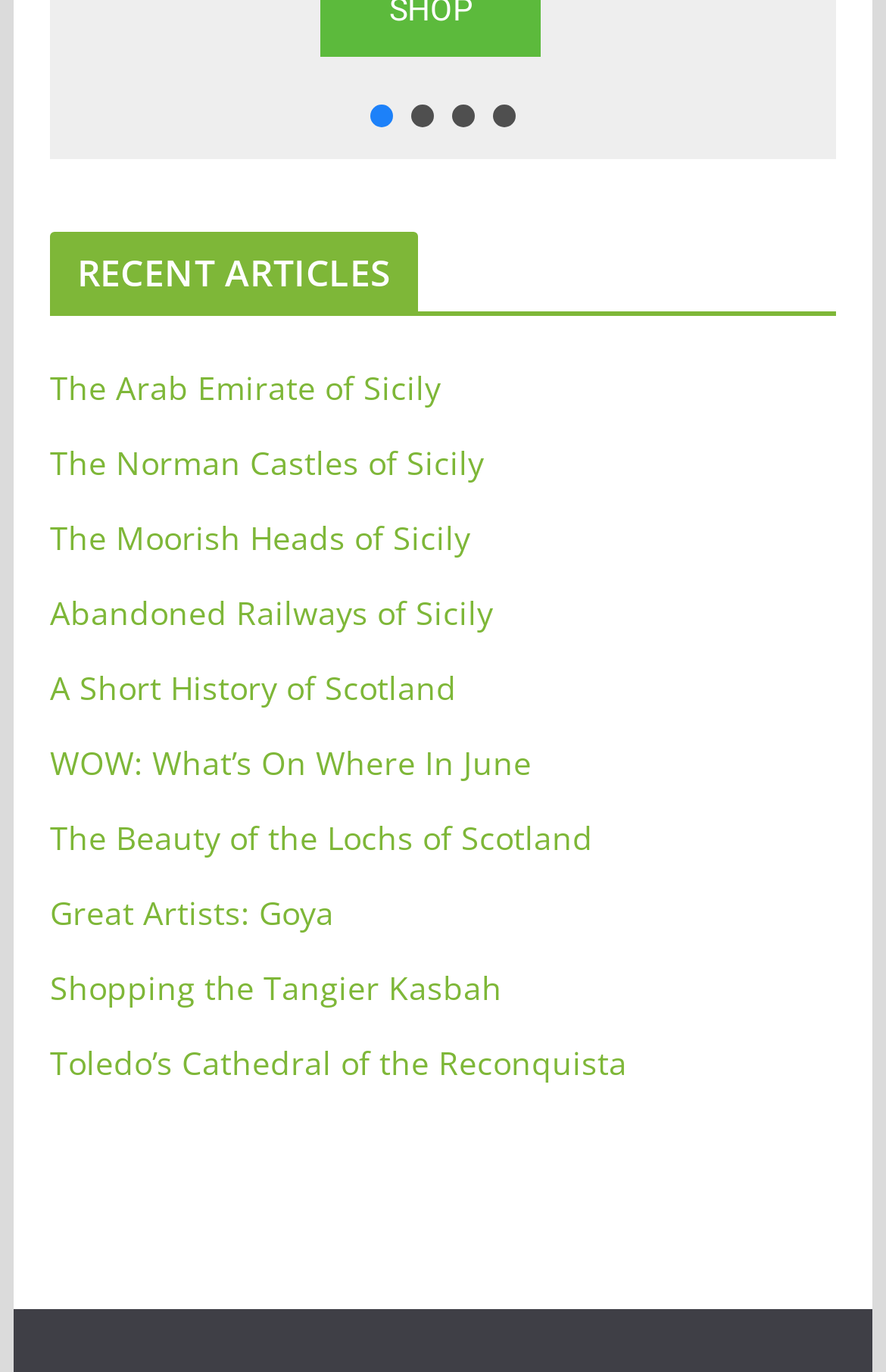Can you provide the bounding box coordinates for the element that should be clicked to implement the instruction: "View the article about The Beauty of the Lochs of Scotland"?

[0.056, 0.594, 0.669, 0.626]